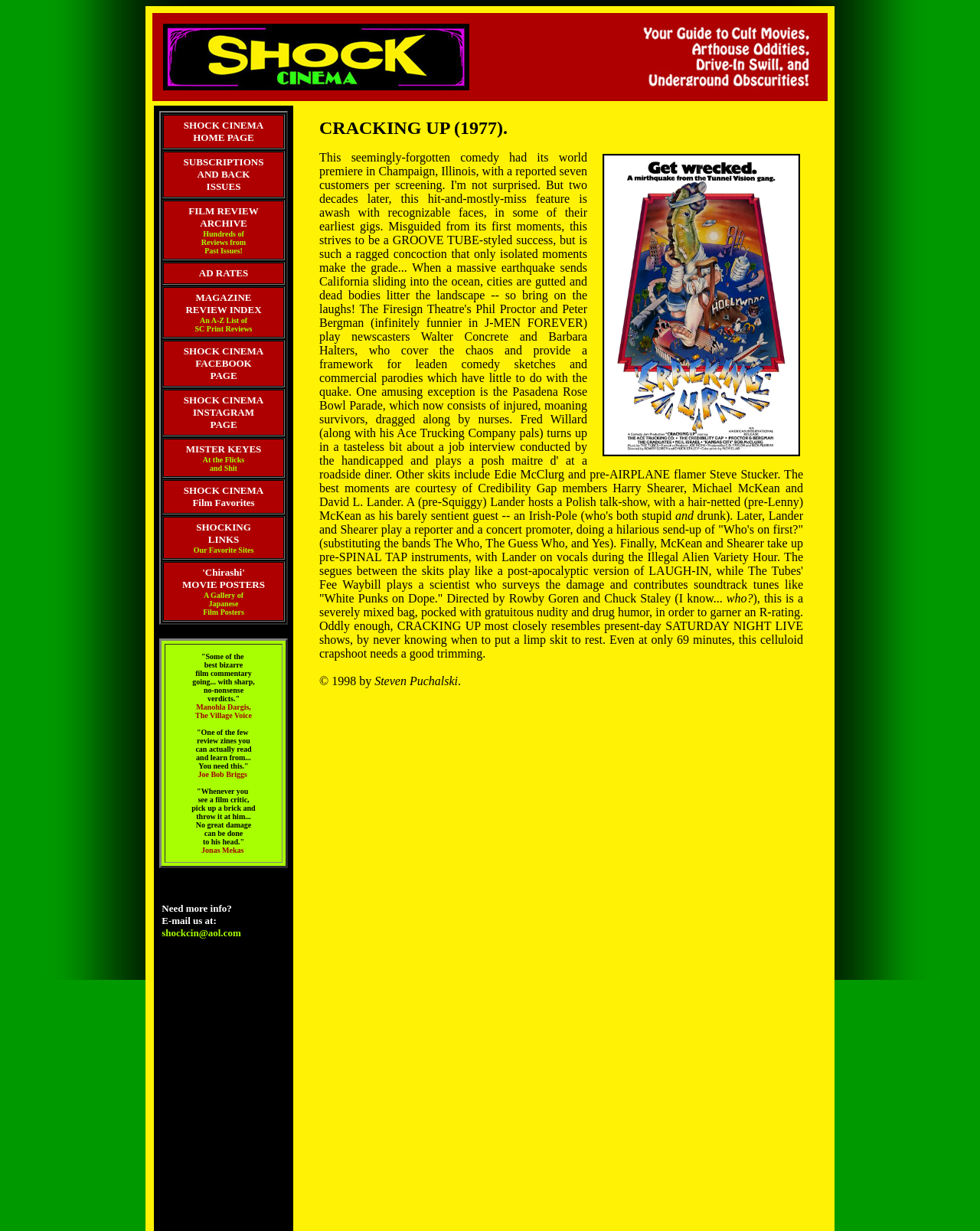Find the bounding box coordinates of the clickable region needed to perform the following instruction: "Click on SHOCK CINEMA HOME PAGE". The coordinates should be provided as four float numbers between 0 and 1, i.e., [left, top, right, bottom].

[0.167, 0.094, 0.289, 0.12]